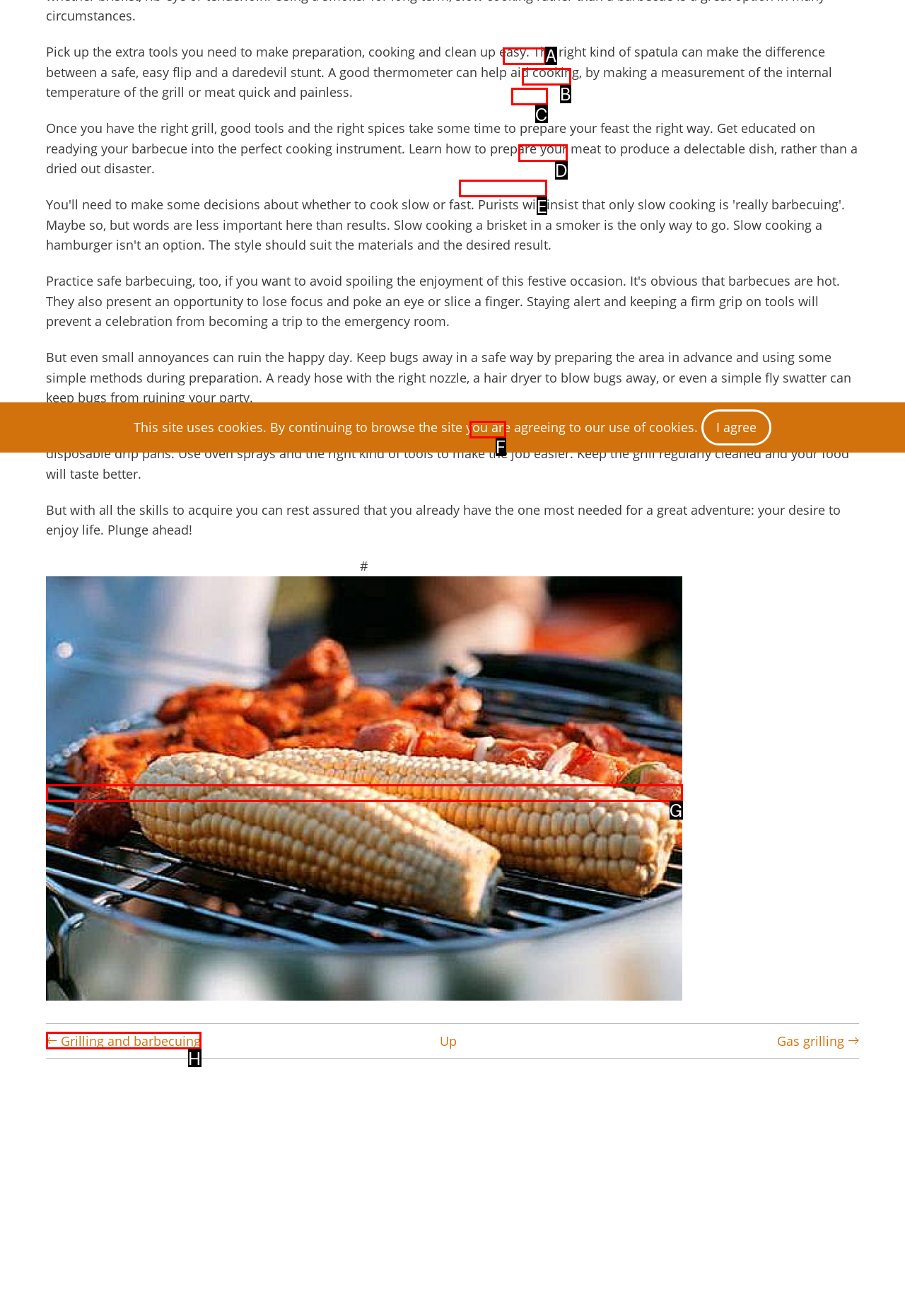Based on the description: alt="Grilling corn and kebabs." title="grilling", select the HTML element that best fits. Reply with the letter of the correct choice from the options given.

G